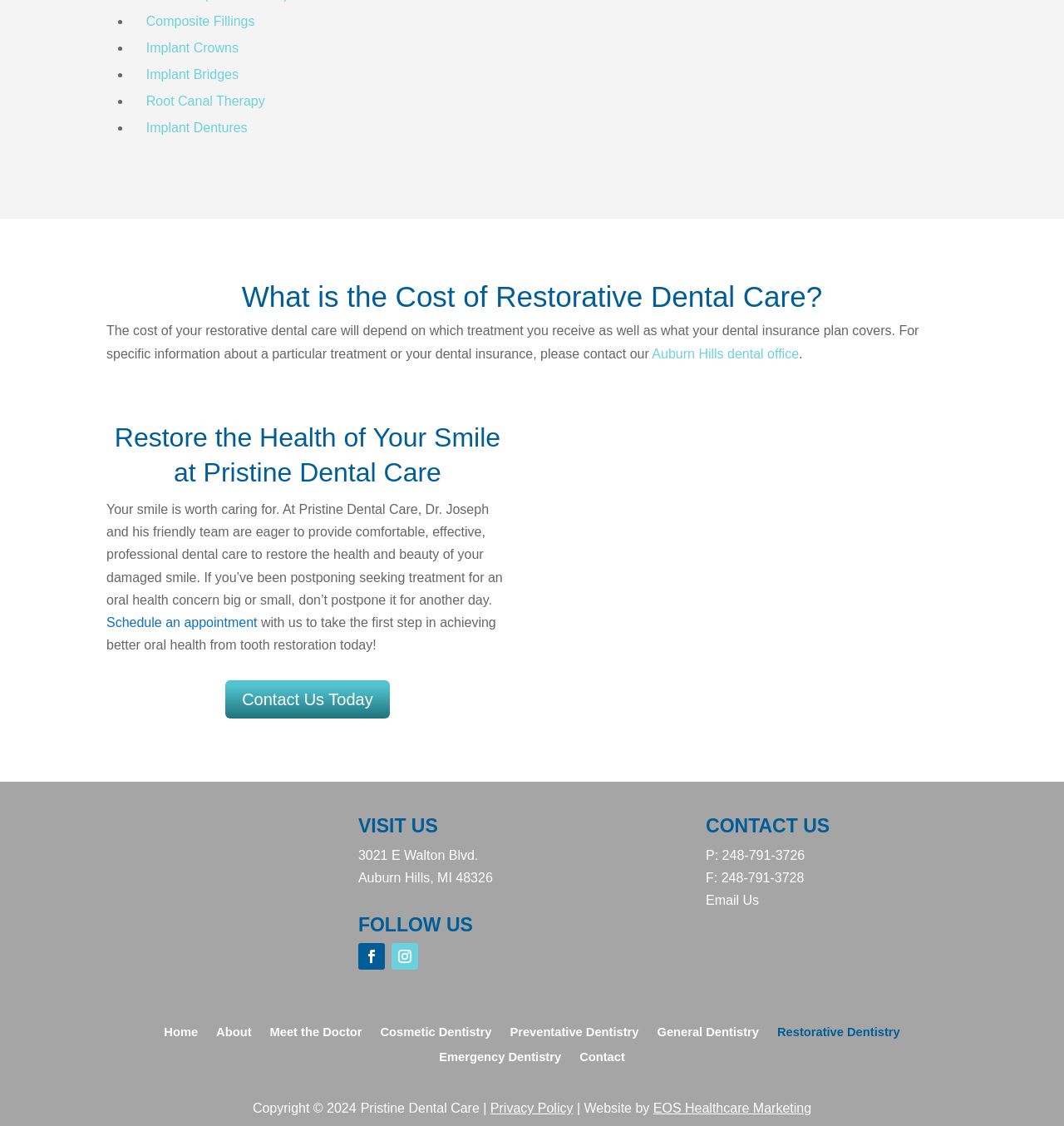Please identify the bounding box coordinates for the region that you need to click to follow this instruction: "View the 'Restorative Dentistry' page".

[0.73, 0.911, 0.846, 0.927]